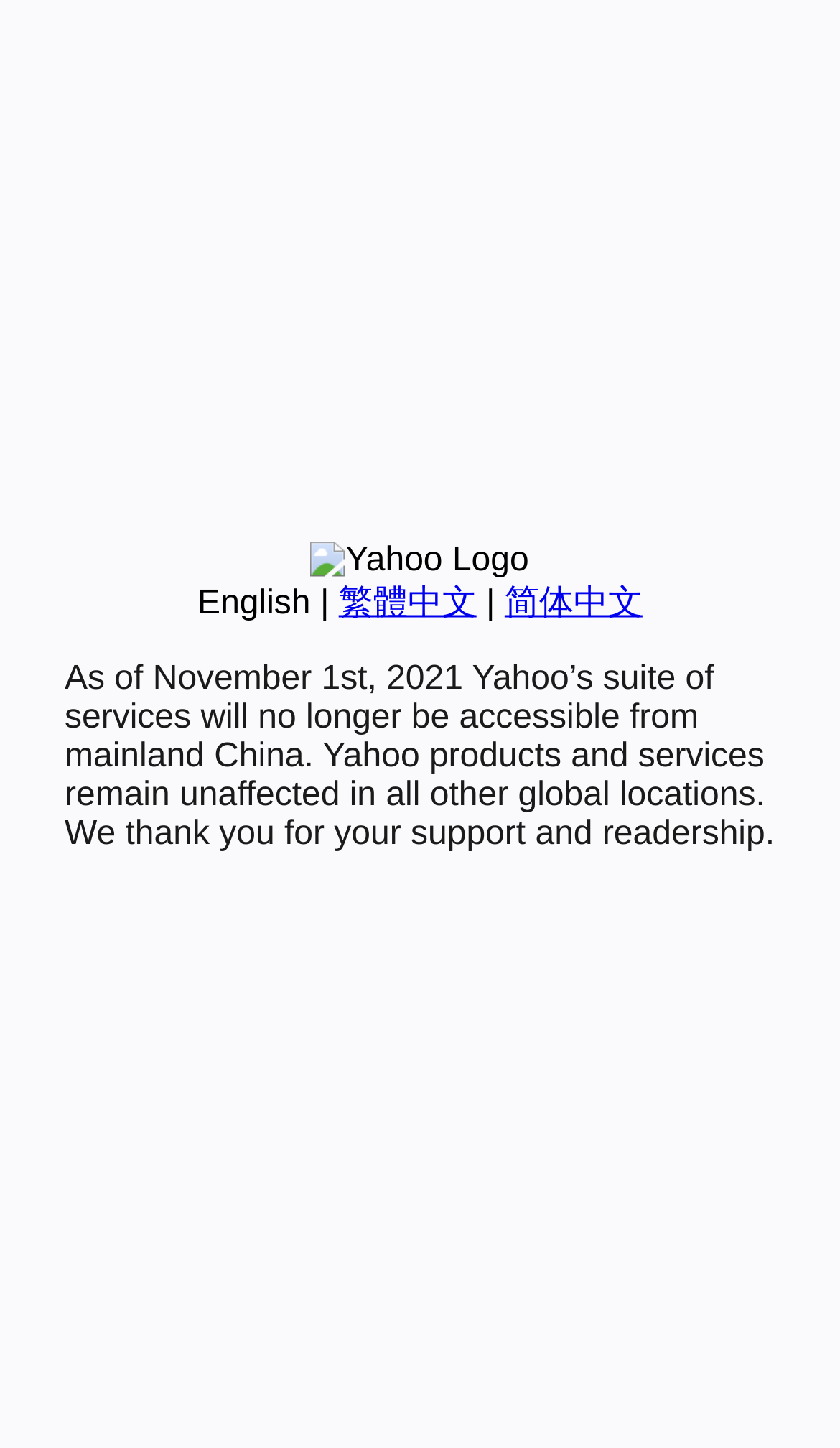Given the element description English, predict the bounding box coordinates for the UI element in the webpage screenshot. The format should be (top-left x, top-left y, bottom-right x, bottom-right y), and the values should be between 0 and 1.

[0.235, 0.404, 0.37, 0.429]